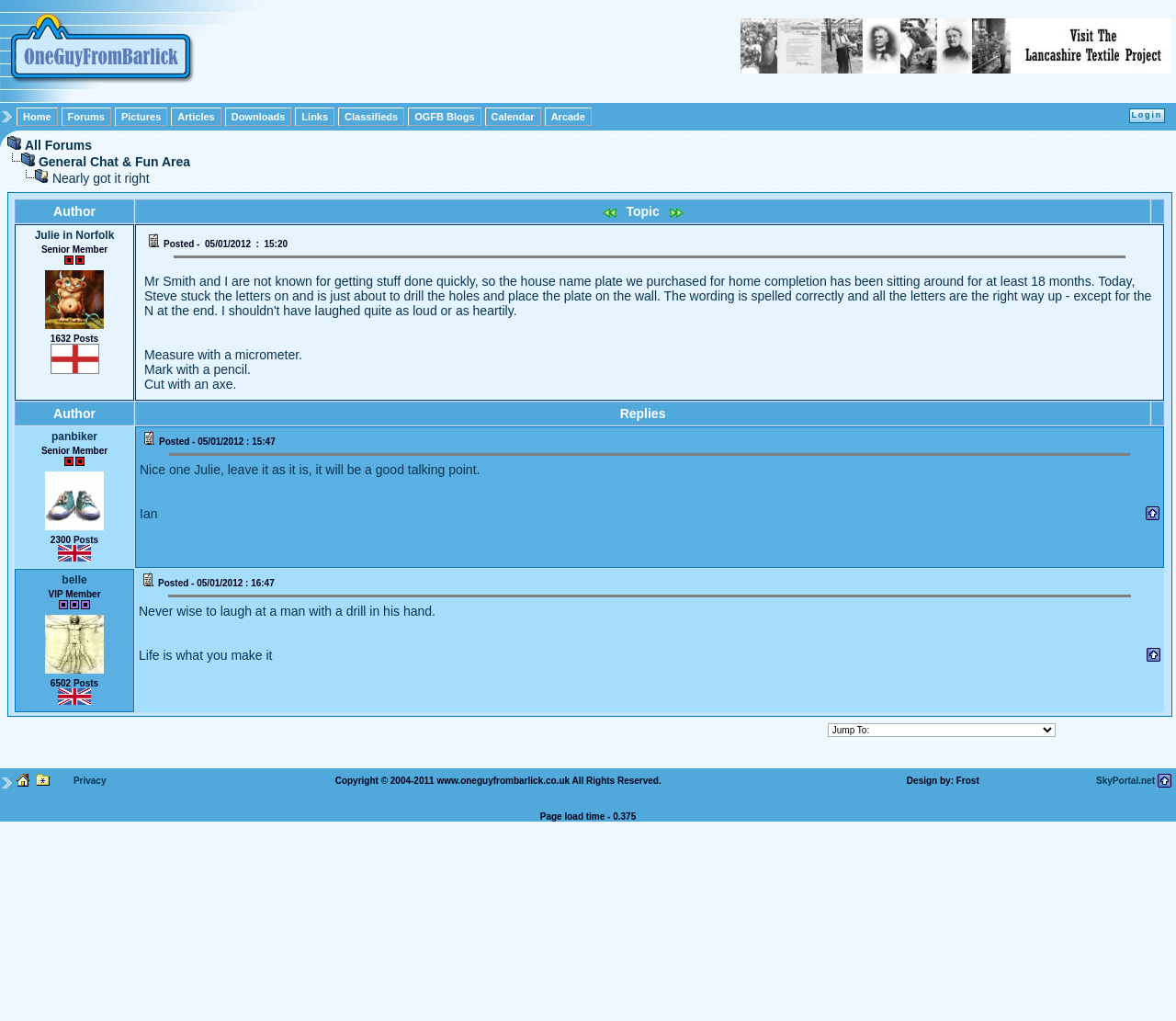What is the name of the website?
Please respond to the question with a detailed and thorough explanation.

The name of the website can be found at the top of the webpage, in the first LayoutTableCell element, which contains the text 'One Guy From Barlick (Barnoldswick)'.